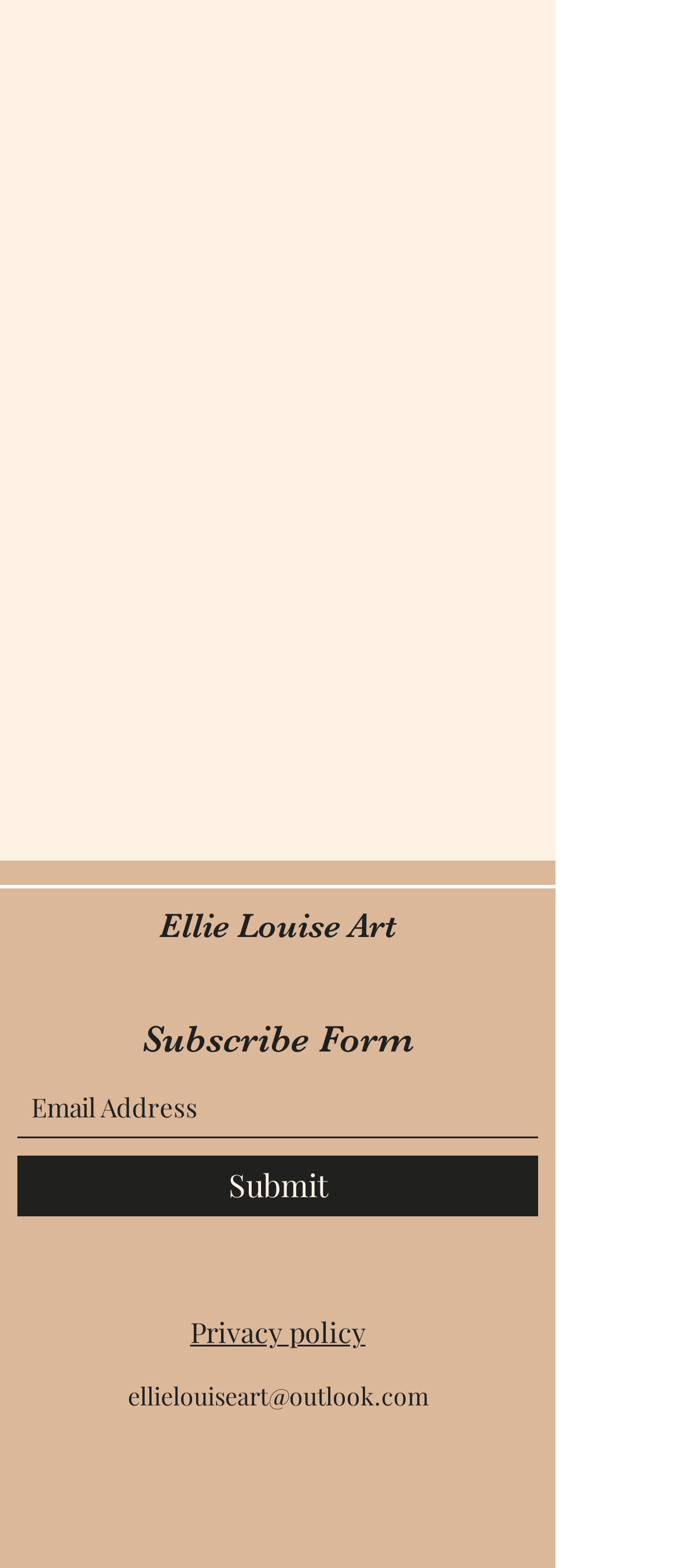With reference to the screenshot, provide a detailed response to the question below:
What is the last link at the bottom of the webpage?

The last link at the bottom of the webpage is 'Privacy policy', which is a common link found on many websites that outlines the website's privacy policies and practices.